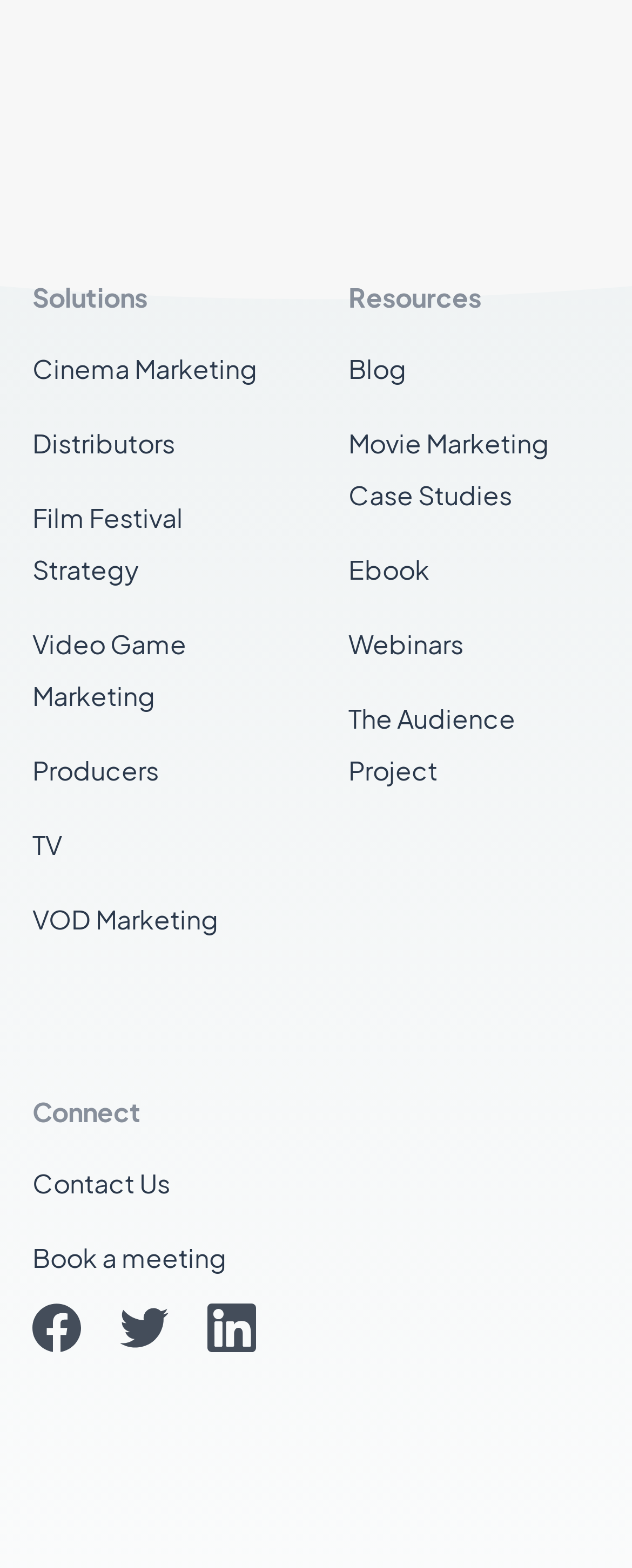Determine the bounding box coordinates for the clickable element required to fulfill the instruction: "Follow on Facebook". Provide the coordinates as four float numbers between 0 and 1, i.e., [left, top, right, bottom].

[0.051, 0.831, 0.128, 0.862]